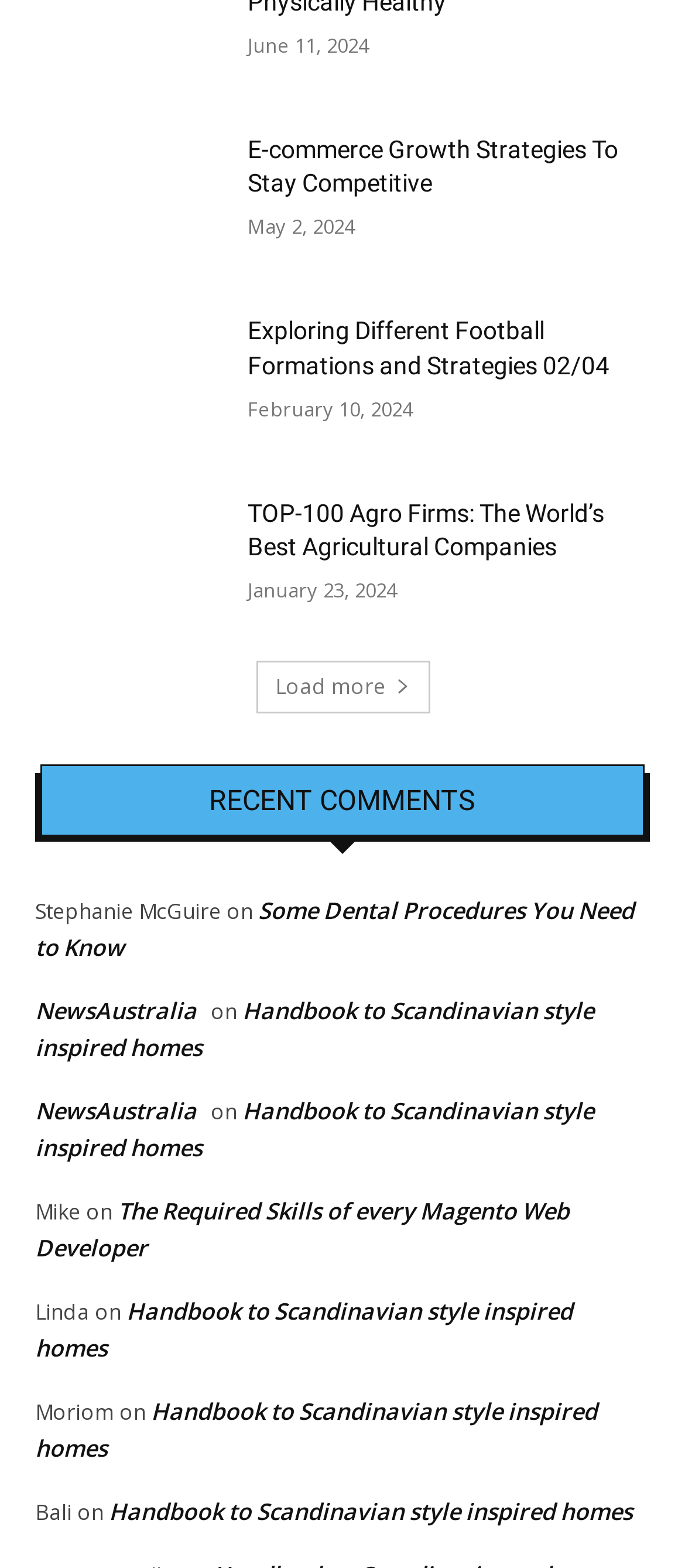Using the given description, provide the bounding box coordinates formatted as (top-left x, top-left y, bottom-right x, bottom-right y), with all values being floating point numbers between 0 and 1. Description: Load more

[0.373, 0.422, 0.627, 0.455]